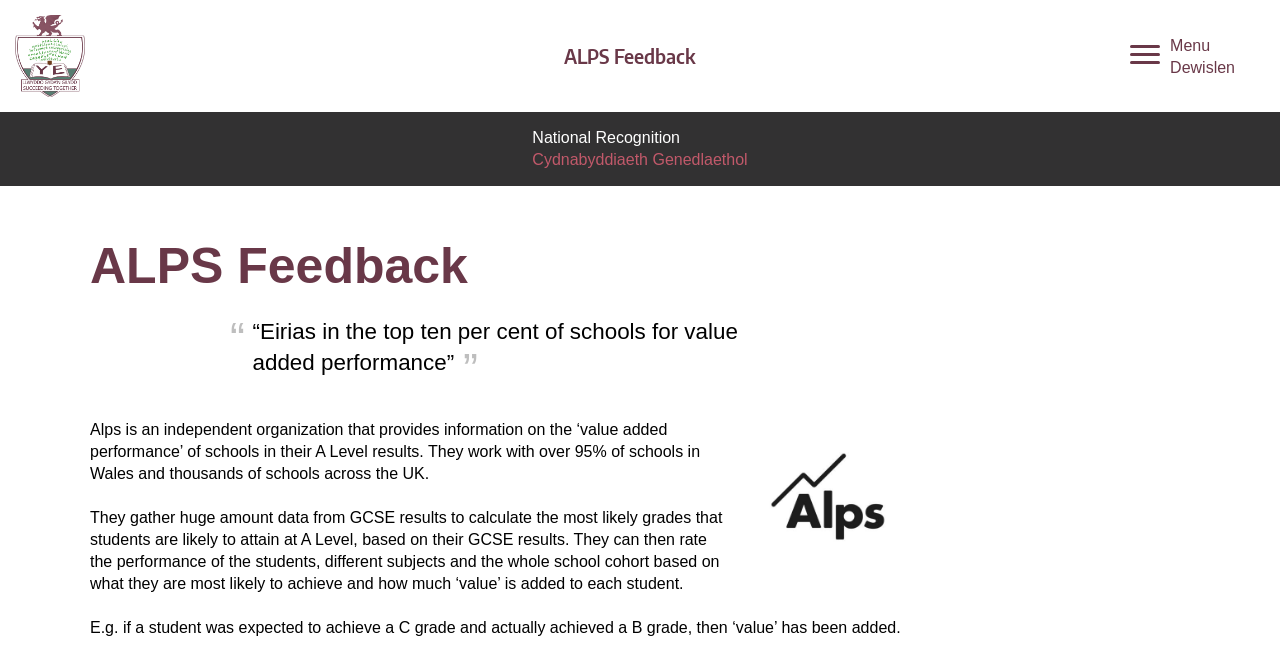What percentage of schools in Wales work with ALPS?
Refer to the screenshot and deliver a thorough answer to the question presented.

The webpage states that ALPS works with over 95% of schools in Wales, indicating a significant presence of the organization in the Welsh education system.